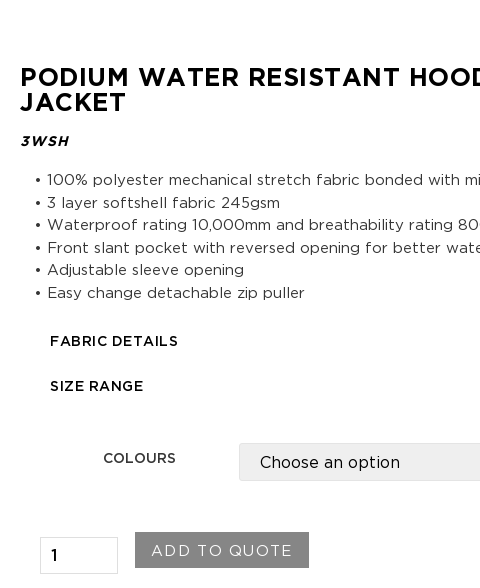Describe the image thoroughly, including all noticeable details.

The image showcases the "Podium Water Resistant Hooded Softshell Jacket," model number 3WSH. This jacket is designed for both functionality and comfort, featuring a 100% polyester mechanical stretch fabric bonded with microfleece for enhanced warmth. The three-layer softshell construction provides a durable yet breathable experience with a fabric weight of 245gsm.

Key features outlined include:
- A waterproof rating of 10,000mm, ensuring protection against rain and moisture.
- Breathability rating of 800mm, promoting airflow and reducing sweat buildup.
- A thoughtfully designed front slant pocket with a reversed opening to enhance water repellency.
- Adjustable sleeve openings for a customizable fit.
- An easy-change detachable zip puller for added convenience.

The jacket's detail section includes options for selecting fabric details and size range, along with a color selection feature. A prominently displayed "Add to Quote" button invites customers to inquire further regarding pricing or customization options, making it an appealing choice for group or uniform purchases. The overall layout emphasizes product accessibility and user interaction, aimed at providing a seamless shopping experience.